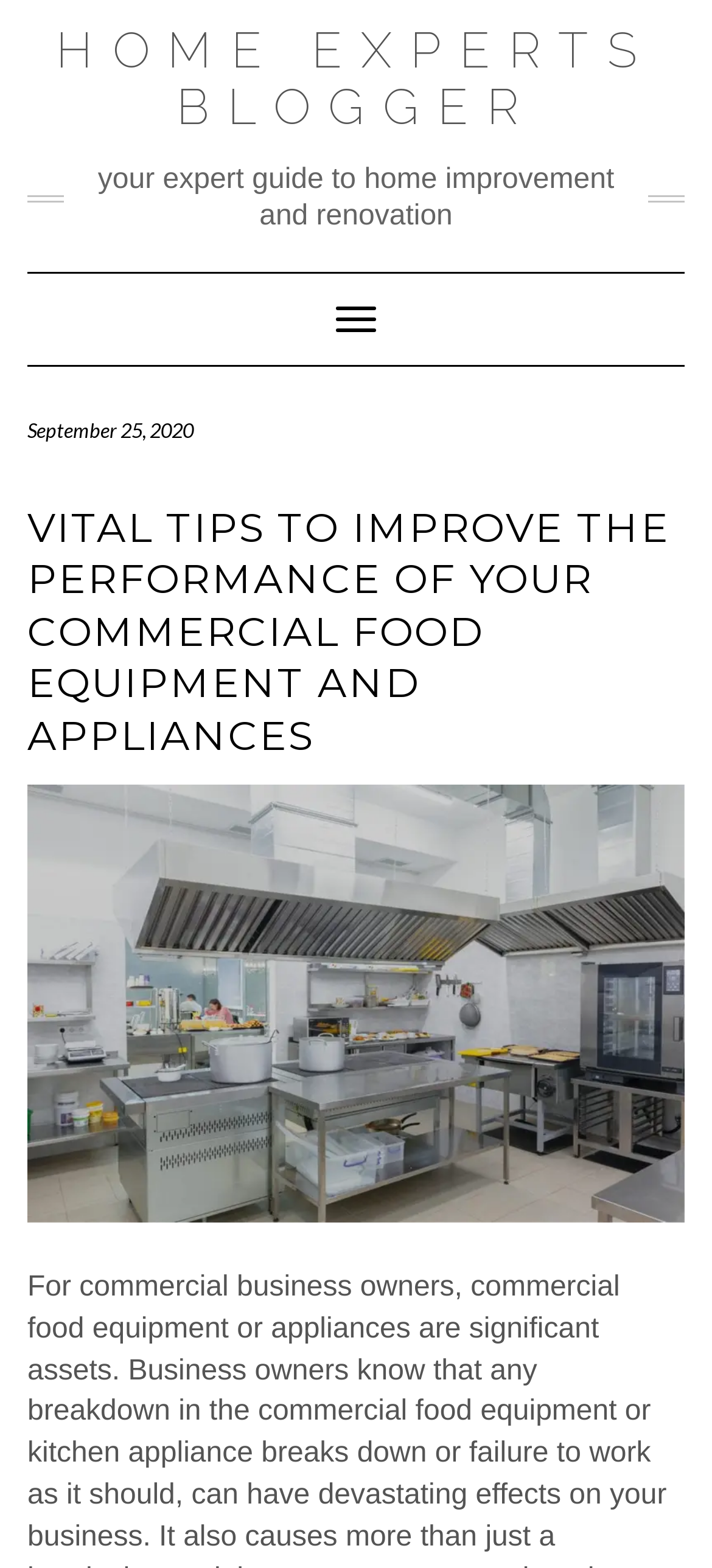Give the bounding box coordinates for the element described as: "Home Experts Blogger".

[0.078, 0.014, 0.922, 0.086]